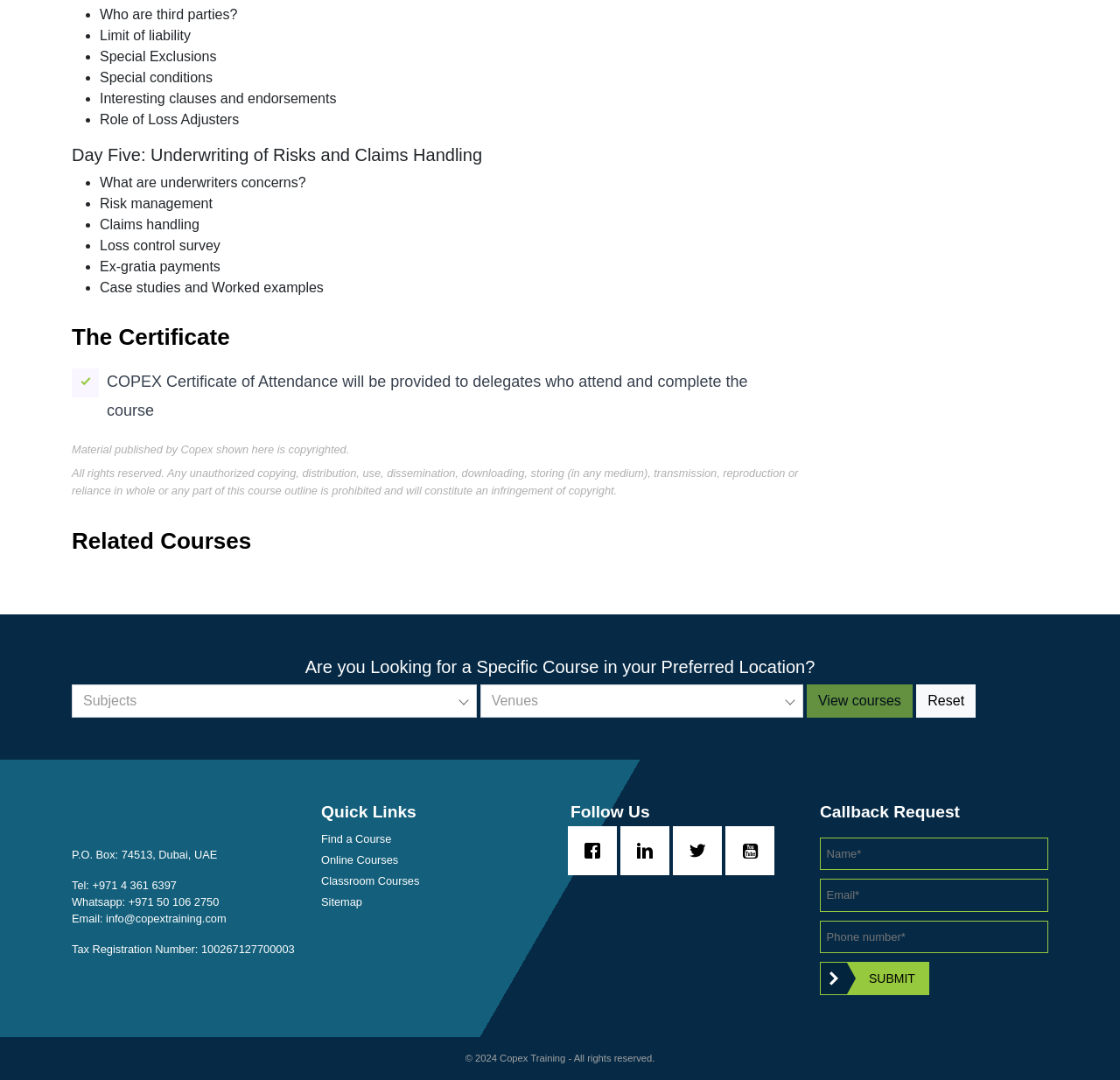Calculate the bounding box coordinates of the UI element given the description: "name="your-phone" placeholder="Phone number*"".

[0.732, 0.852, 0.936, 0.883]